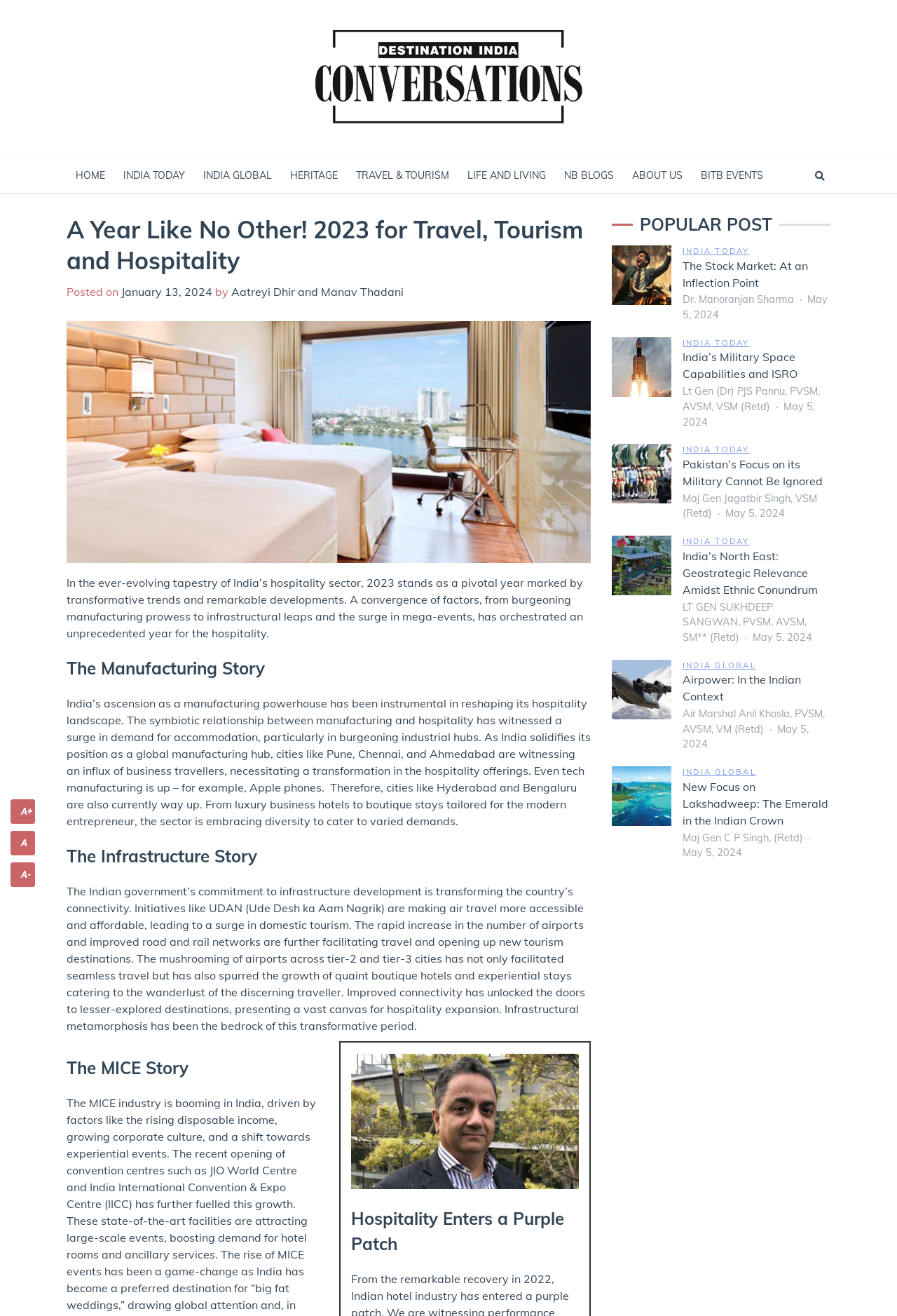Provide the bounding box coordinates of the section that needs to be clicked to accomplish the following instruction: "Read the article 'A Year Like No Other! 2023 for Travel, Tourism and Hospitality'."

[0.074, 0.163, 0.659, 0.21]